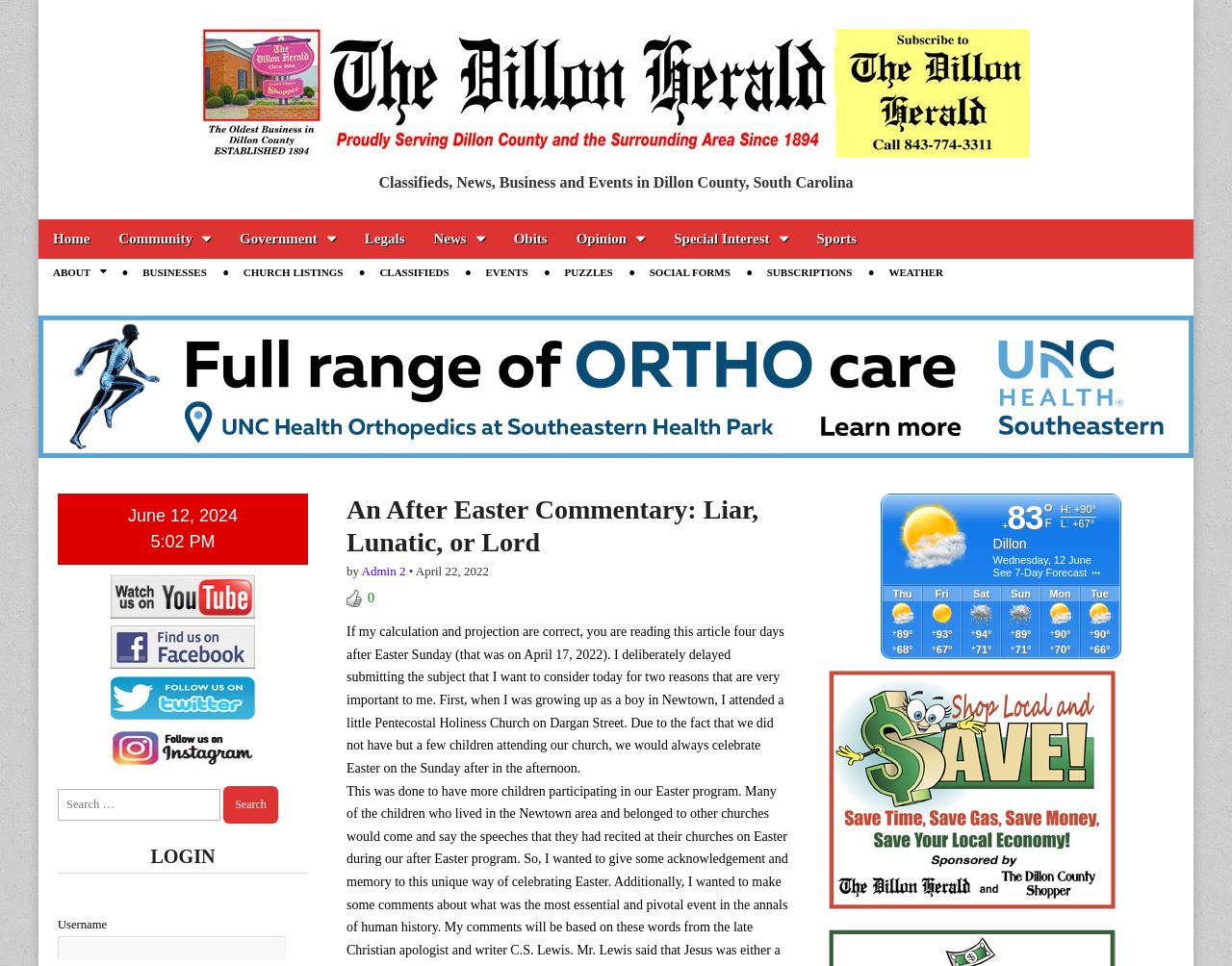Can you find the bounding box coordinates for the element that needs to be clicked to execute this instruction: "View the 7-Day Forecast"? The coordinates should be given as four float numbers between 0 and 1, i.e., [left, top, right, bottom].

[0.806, 0.587, 0.882, 0.599]